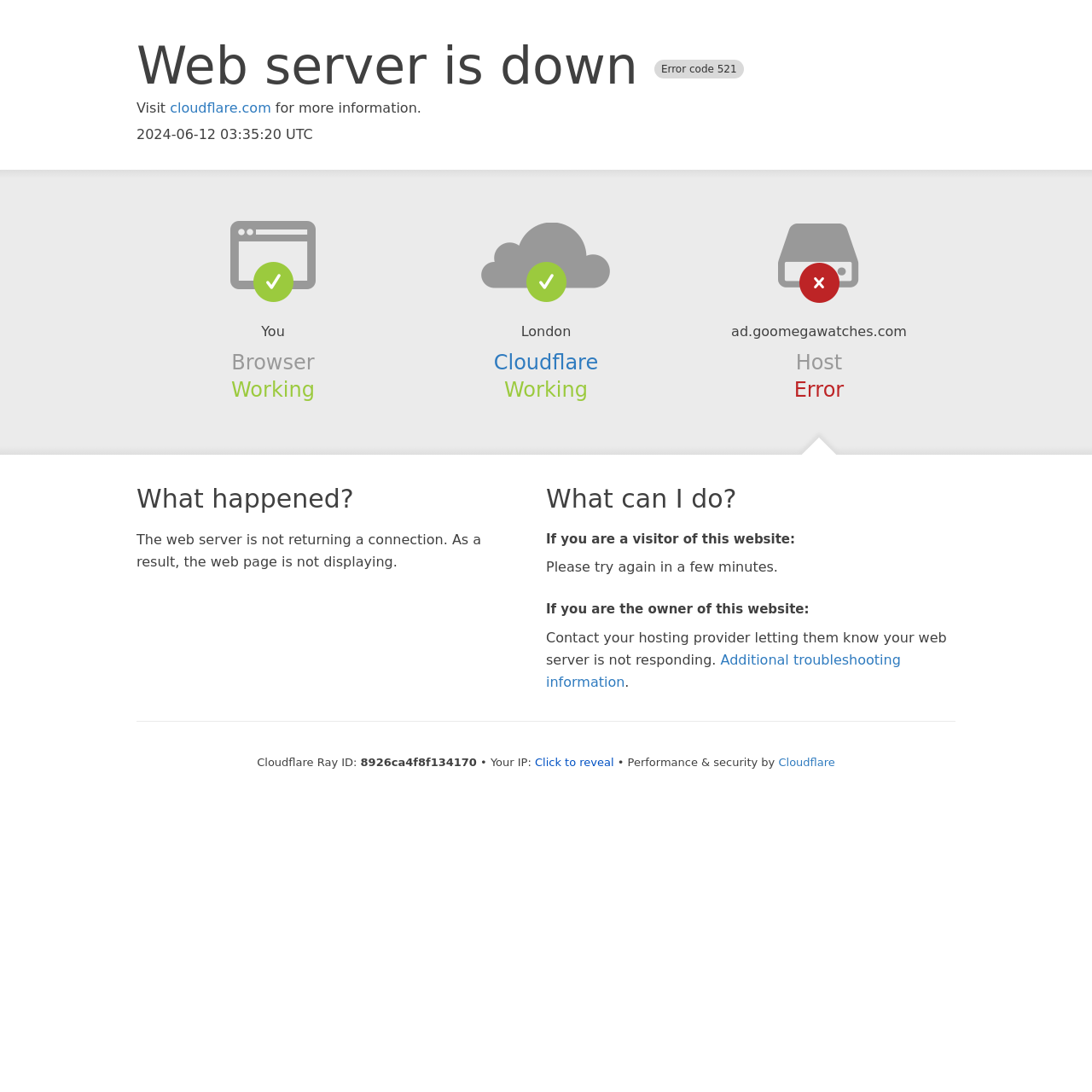Generate the text of the webpage's primary heading.

Web server is down Error code 521